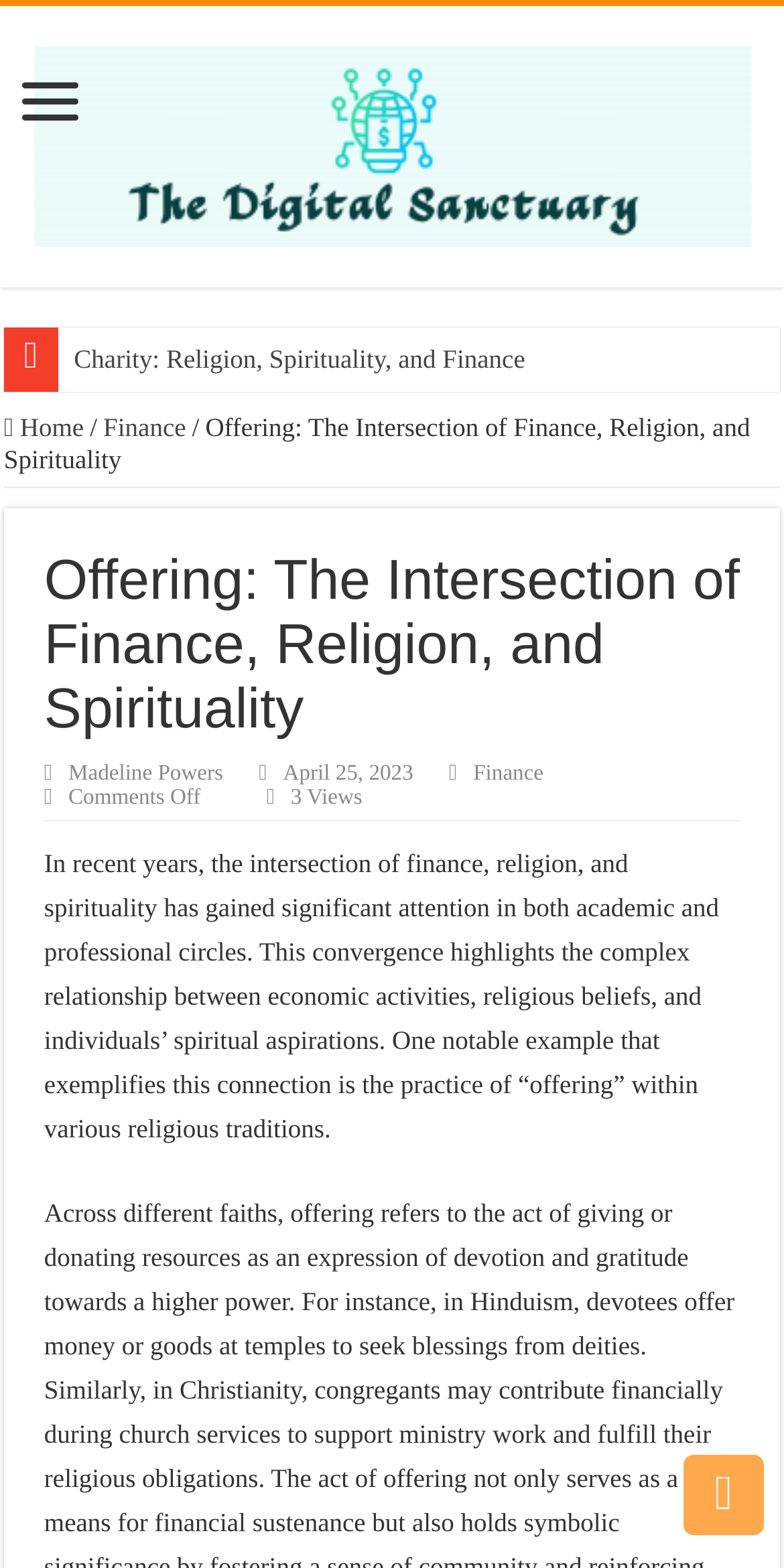What is the date of the article?
Please use the image to provide an in-depth answer to the question.

I found the date of the article by looking at the static text 'April 25, 2023', which is likely to be the publication date of the article based on its position and formatting.